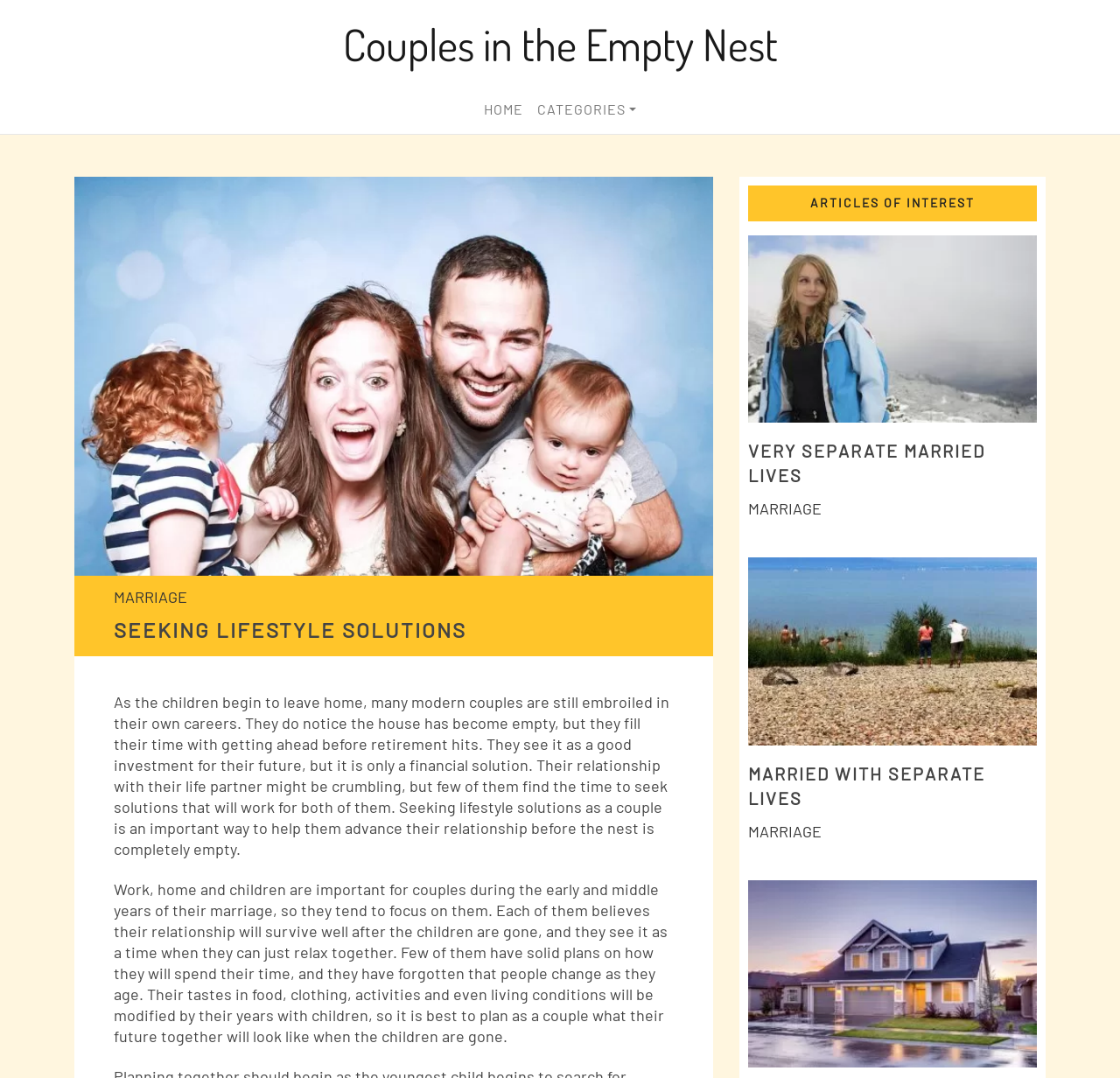Locate the bounding box of the UI element based on this description: "Couples in the Empty Nest". Provide four float numbers between 0 and 1 as [left, top, right, bottom].

[0.306, 0.006, 0.694, 0.075]